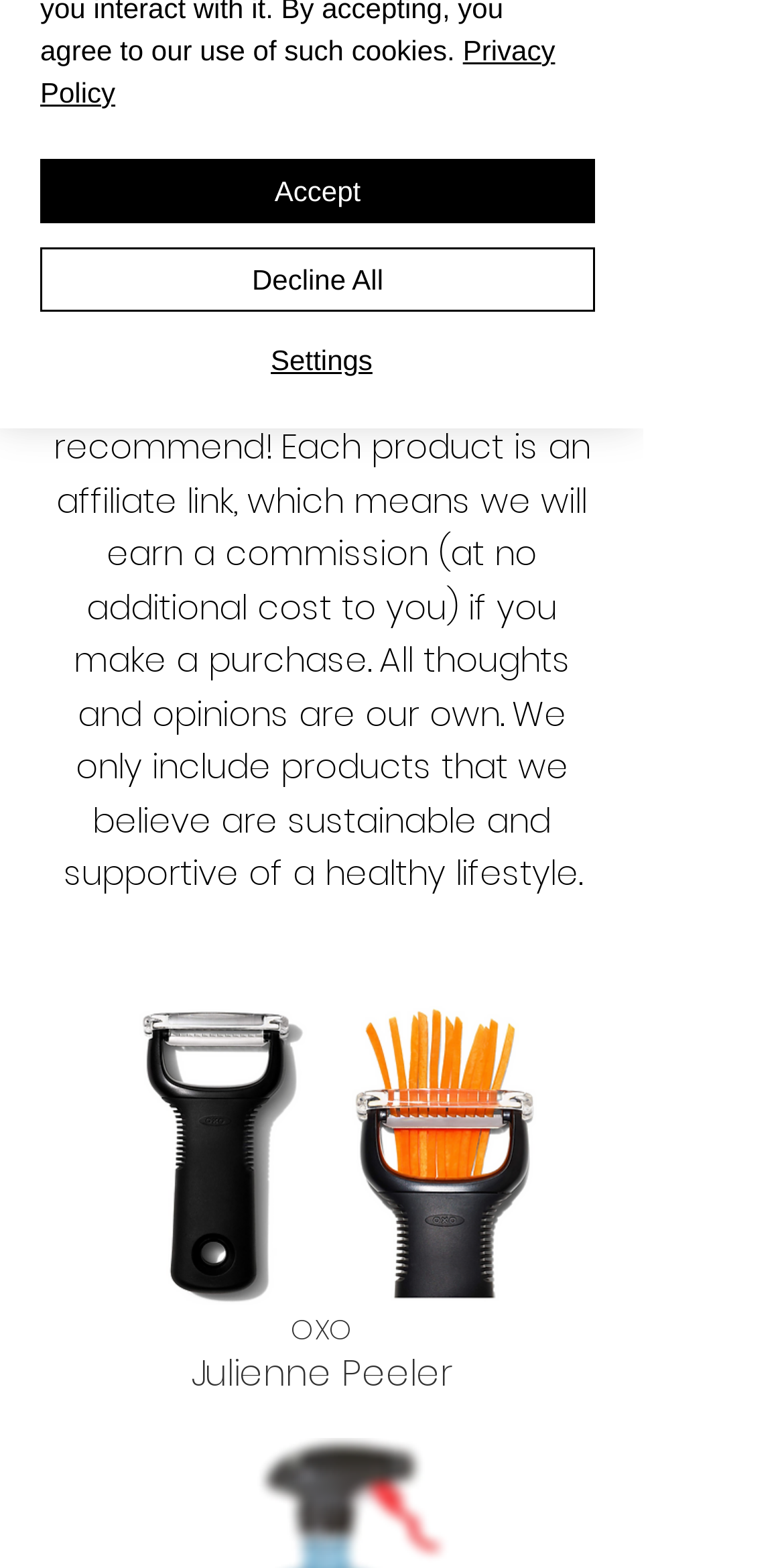Given the element description parent_node: Font Resizer aria-label="search", identify the bounding box coordinates for the UI element on the webpage screenshot. The format should be (top-left x, top-left y, bottom-right x, bottom-right y), with values between 0 and 1.

None